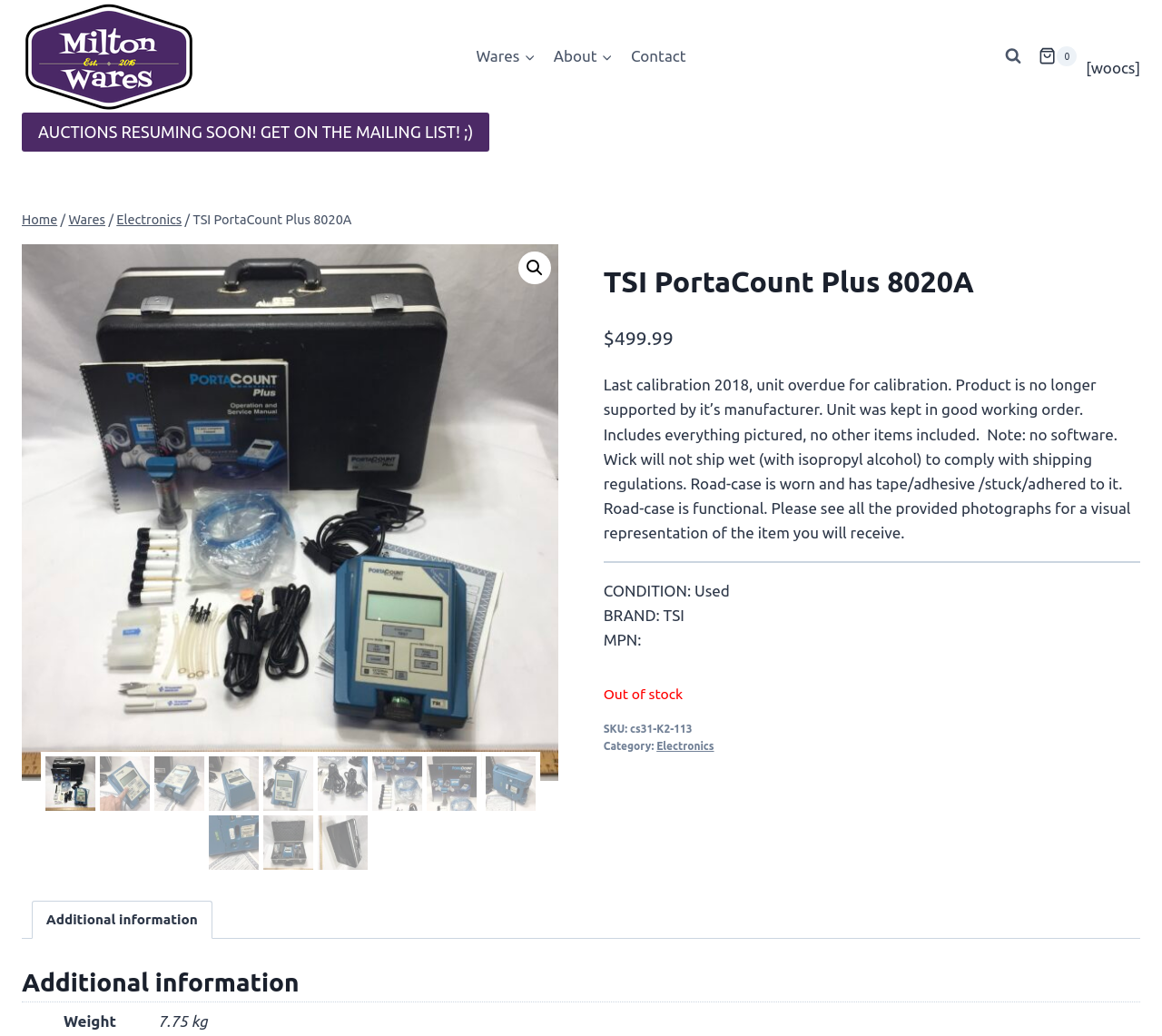Highlight the bounding box coordinates of the region I should click on to meet the following instruction: "View the shopping cart".

[0.894, 0.045, 0.927, 0.064]